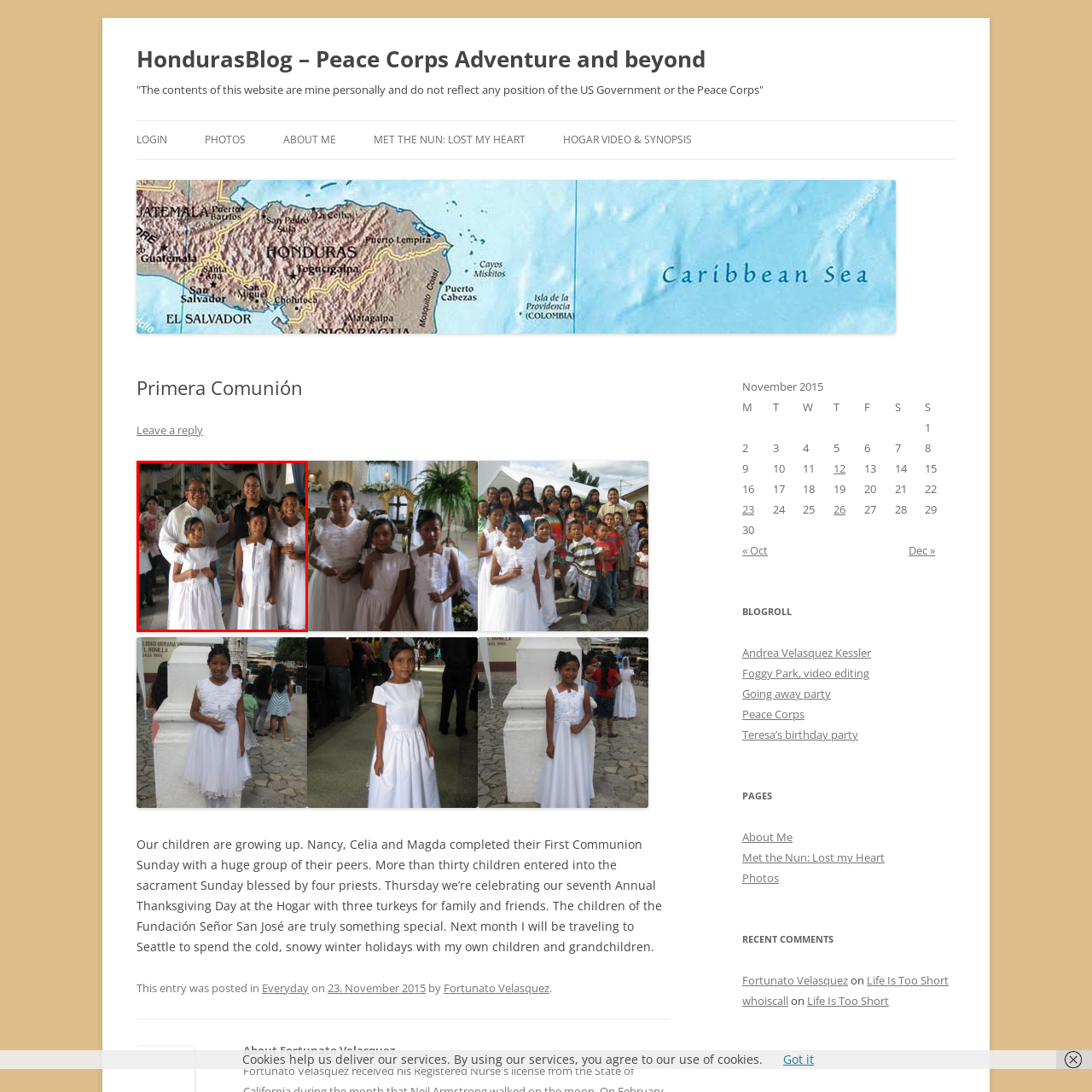What is the occasion being celebrated in the image?
Observe the image marked by the red bounding box and answer in detail.

The image depicts a festive church setting, and the girls are dressed in white gowns, which symbolize their milestone in faith, indicating that the occasion being celebrated is their First Communion.